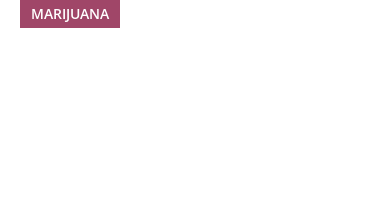Using the information in the image, give a detailed answer to the following question: What is the name of the event where Tauri Gum will compete?

According to the caption, the article announces that Tauri Gum is set to enter a competition for Best New Product at a forthcoming event, which is Kosherfest 2020.